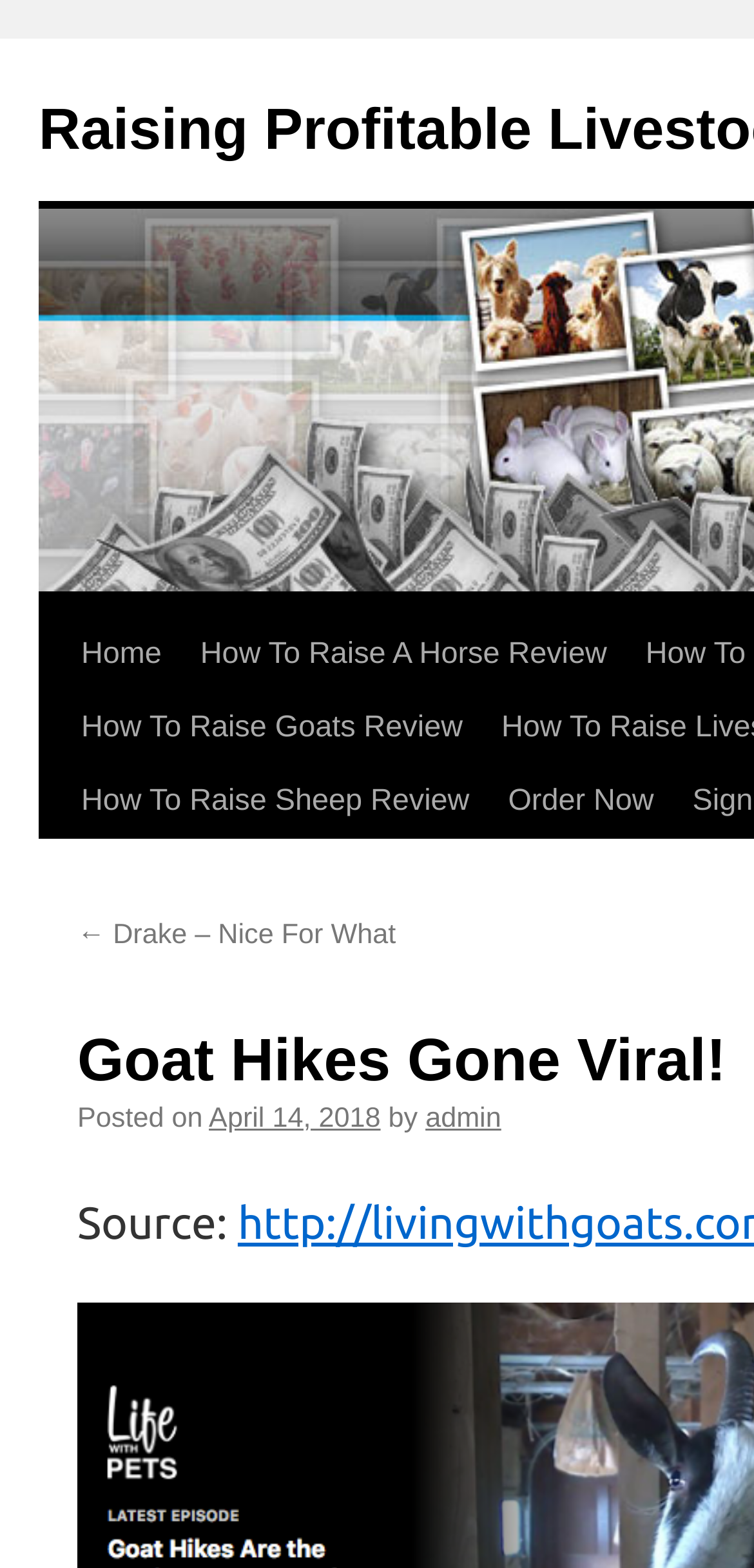Explain the webpage's layout and main content in detail.

The webpage is titled "Goat Hikes Gone Viral! | Raising Profitable Livestock". At the top left, there is a "Skip to content" link, followed by a navigation menu with links to "Home", "How To Raise A Horse Review", "How To Raise Goats Review", and "How To Raise Sheep Review". The "Order Now" button is located to the right of these links.

Below the navigation menu, there is a section with a link to a previous article, "Drake – Nice For What", and a posting information section that includes the text "Posted on", a link to the date "April 14, 2018", and a link to the author "admin".

Further down, there is a section with a single line of text that reads "Source:". This section appears to be related to the source of the article or content.